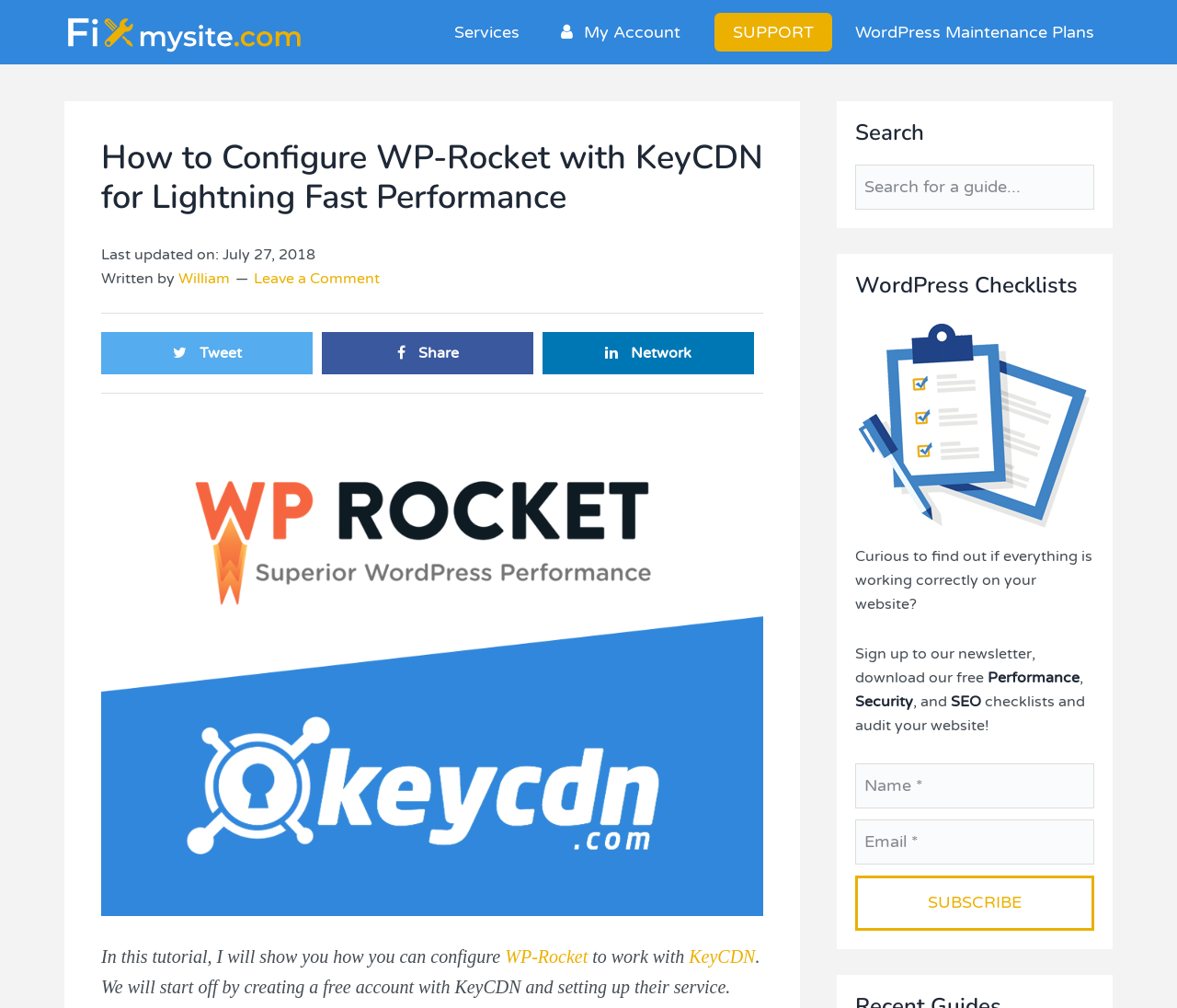Answer the question in one word or a short phrase:
What is the topic of the tutorial?

Configuring WP-Rocket with KeyCDN